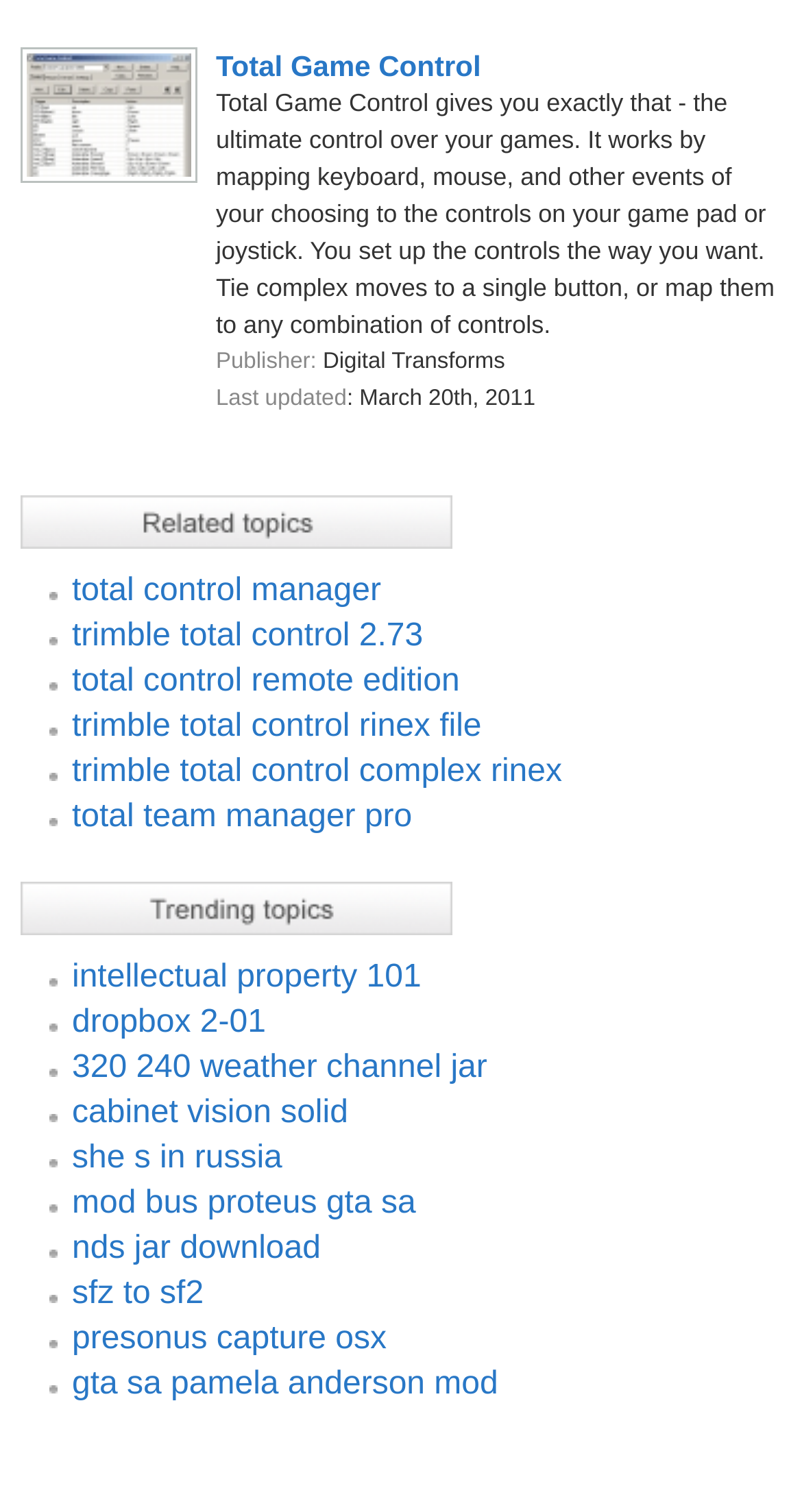When was the software last updated?
Using the picture, provide a one-word or short phrase answer.

March 20th, 2011